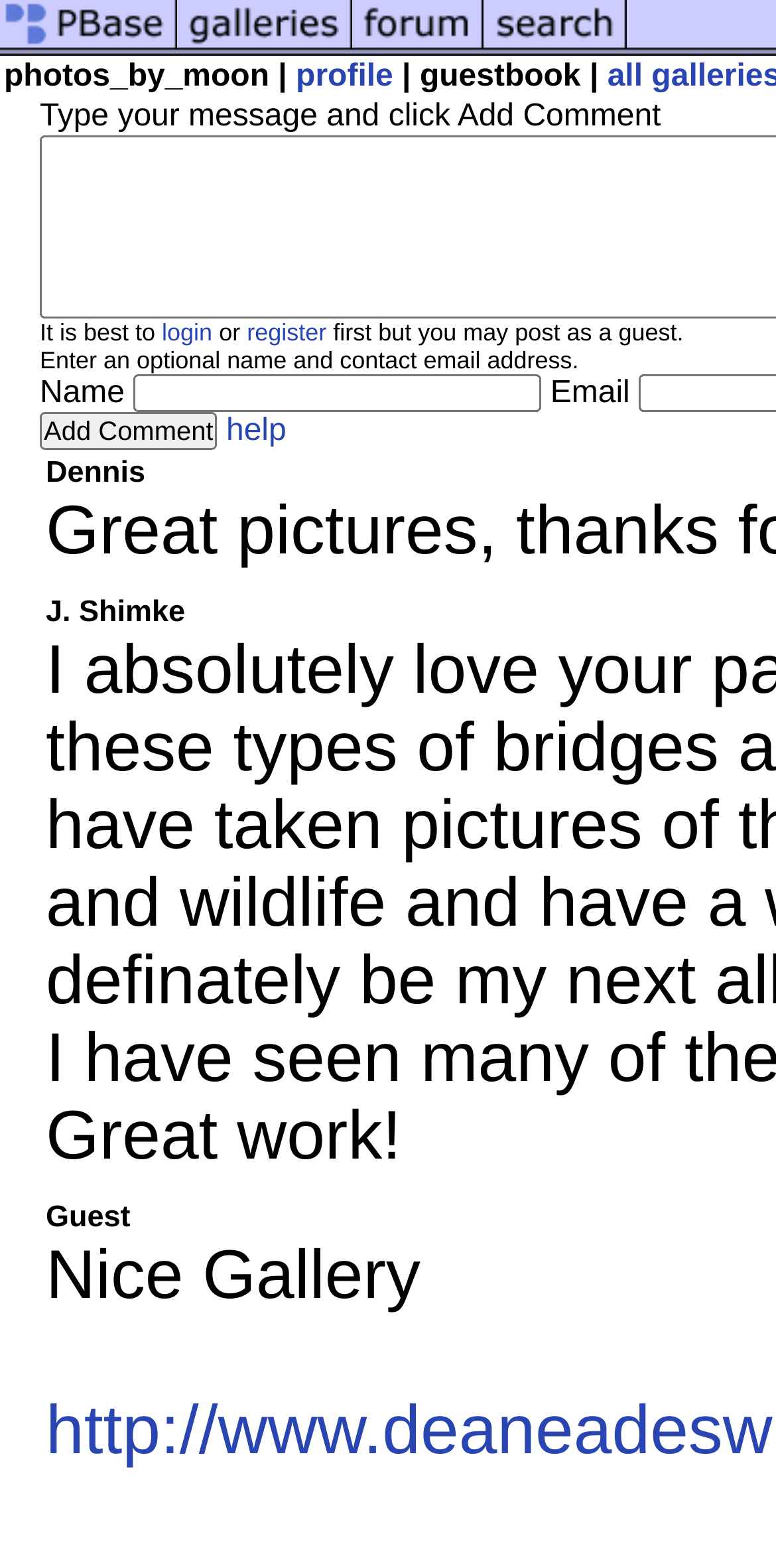Specify the bounding box coordinates for the region that must be clicked to perform the given instruction: "click on photo sharing and upload".

[0.0, 0.019, 0.228, 0.041]